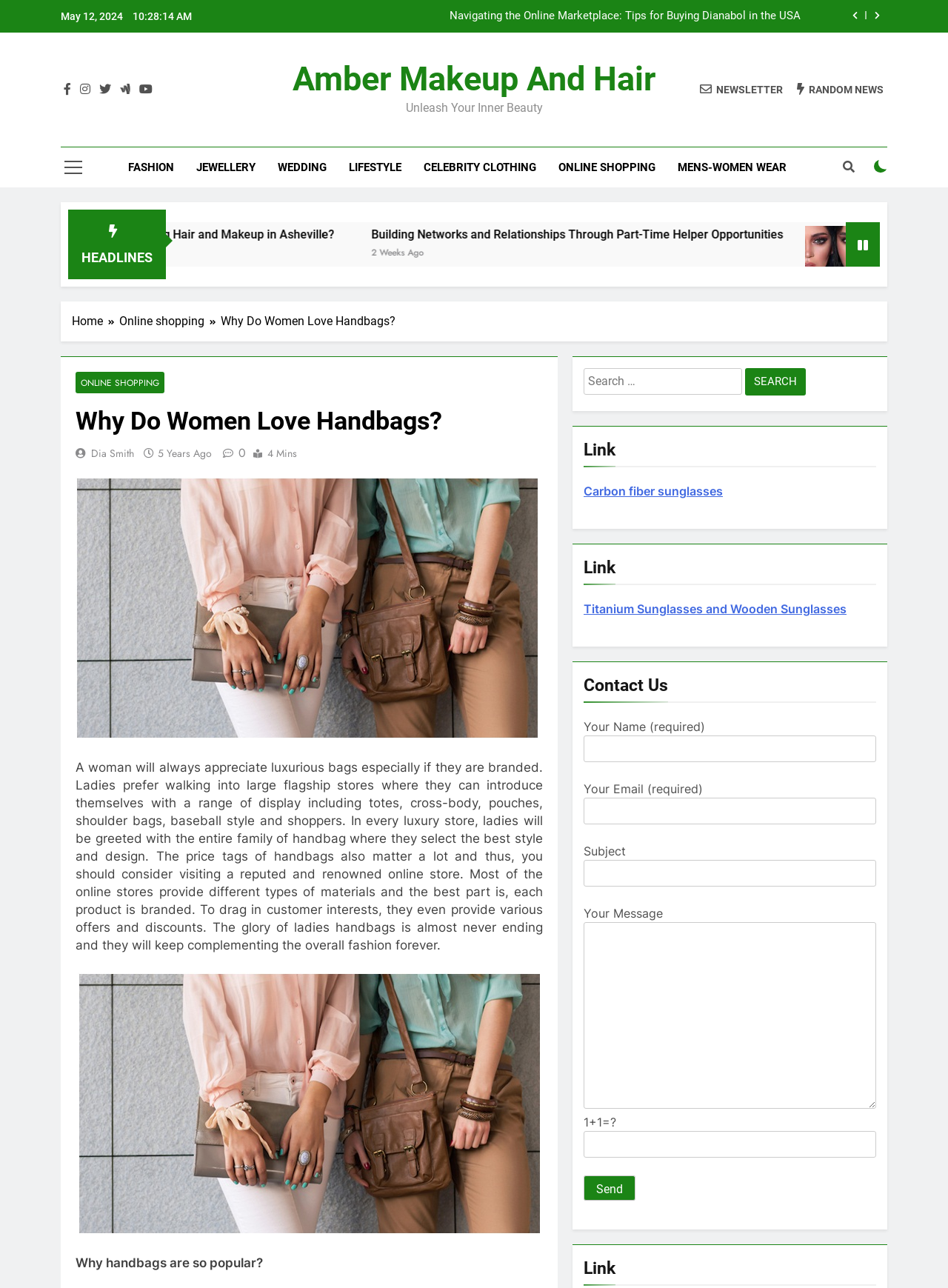Find the bounding box coordinates of the clickable area required to complete the following action: "get information about the website".

None